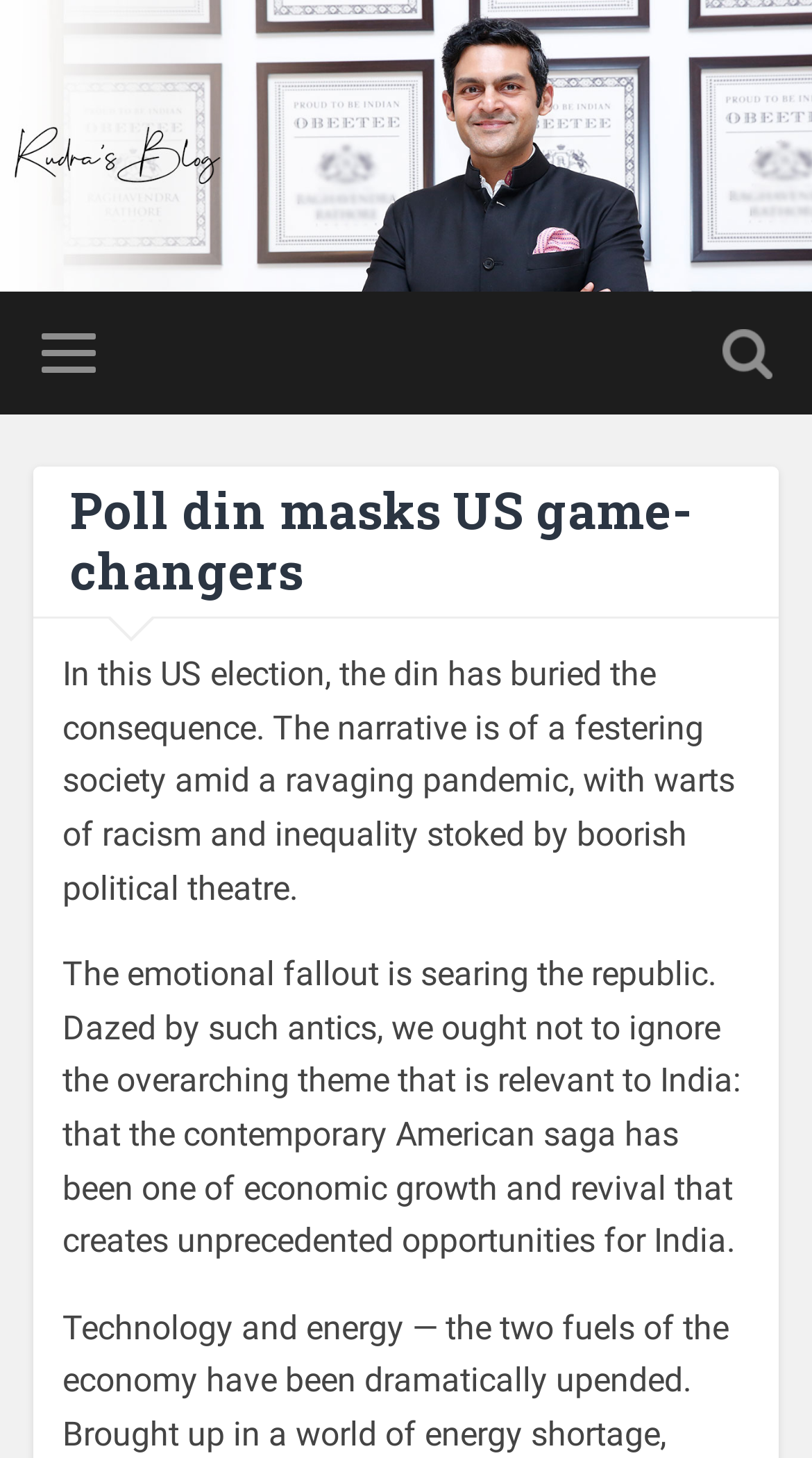Determine the bounding box coordinates for the UI element described. Format the coordinates as (top-left x, top-left y, bottom-right x, bottom-right y) and ensure all values are between 0 and 1. Element description: Poll din masks US game-changers

[0.086, 0.327, 0.853, 0.414]